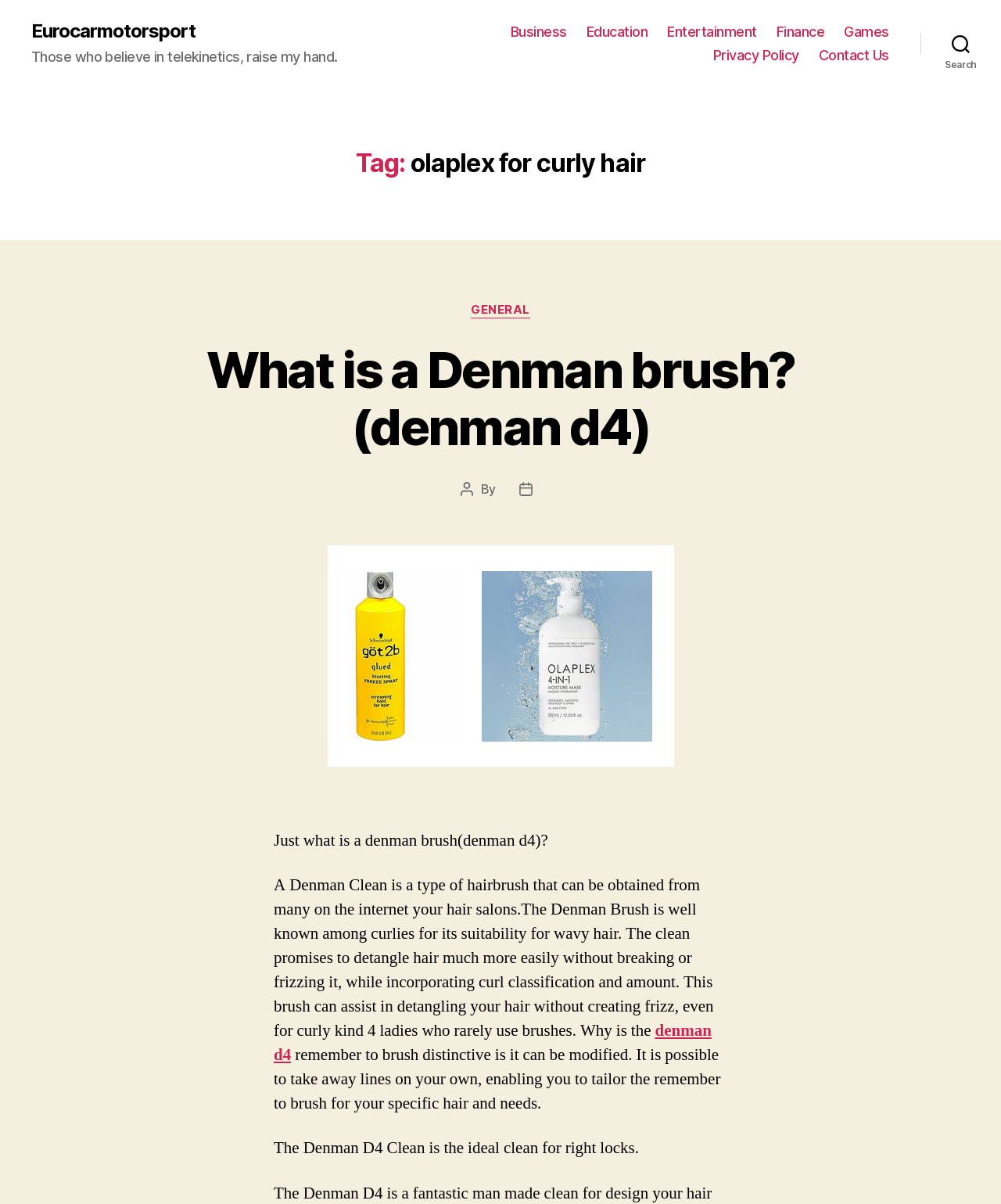Ascertain the bounding box coordinates for the UI element detailed here: "denman d4". The coordinates should be provided as [left, top, right, bottom] with each value being a float between 0 and 1.

[0.273, 0.847, 0.711, 0.885]